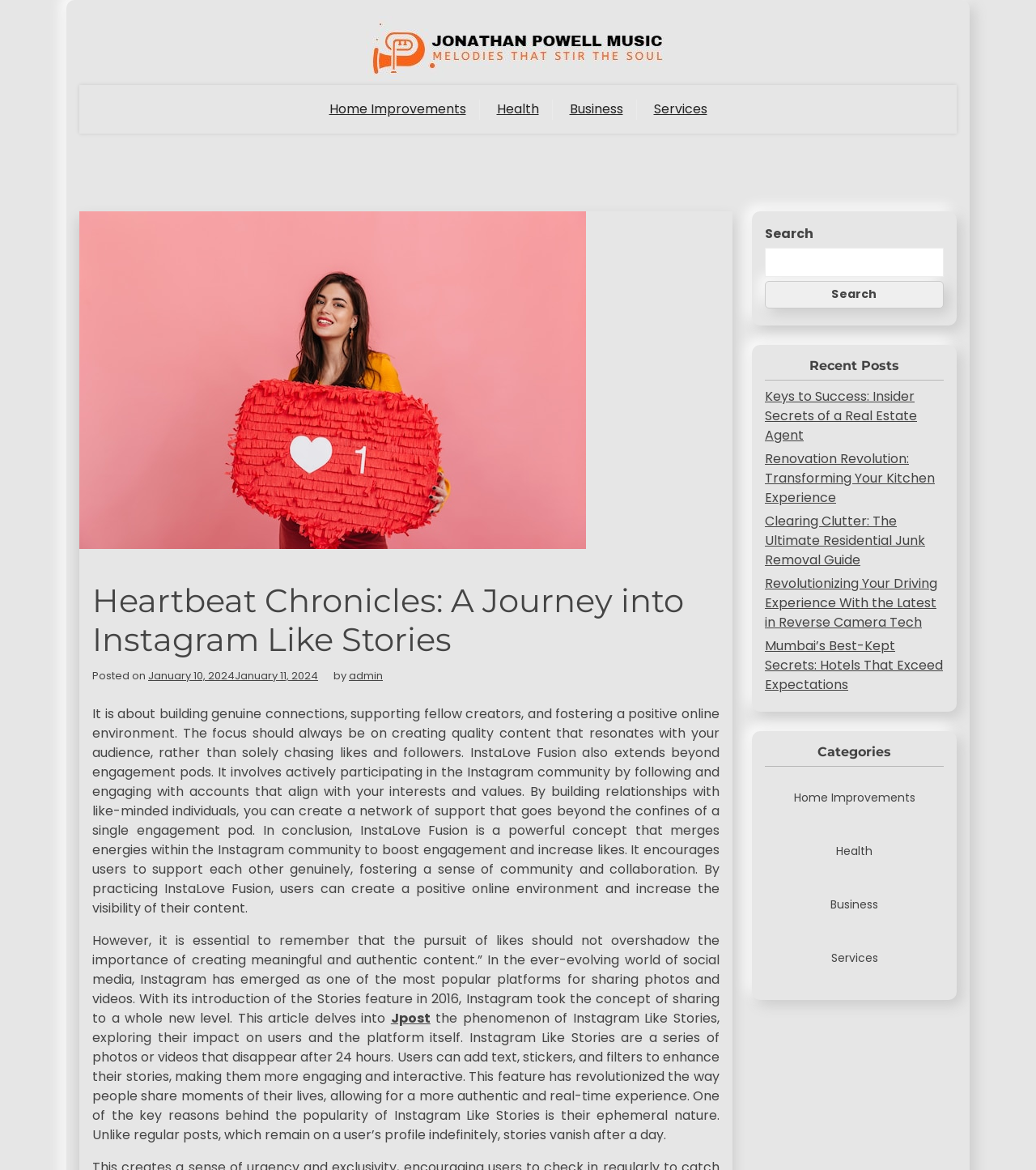Specify the bounding box coordinates (top-left x, top-left y, bottom-right x, bottom-right y) of the UI element in the screenshot that matches this description: About Us

None